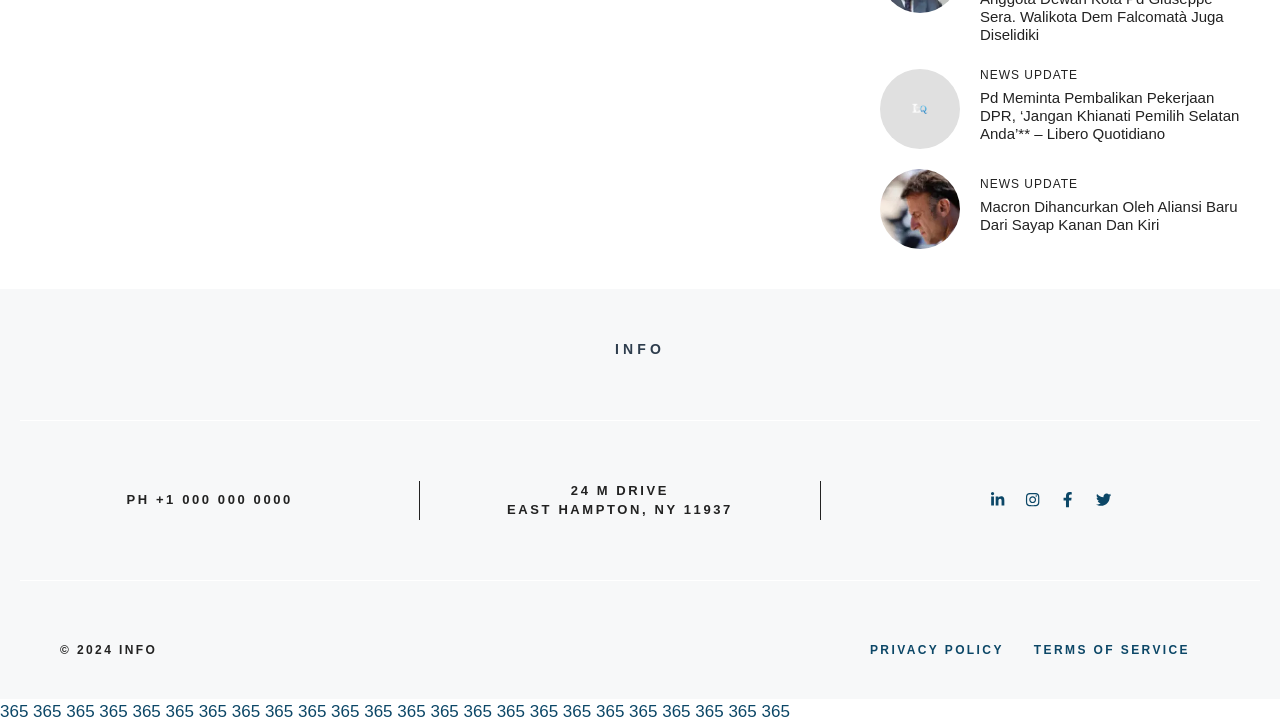From the webpage screenshot, identify the region described by PRIVACY POLICY. Provide the bounding box coordinates as (top-left x, top-left y, bottom-right x, bottom-right y), with each value being a floating point number between 0 and 1.

[0.68, 0.885, 0.784, 0.91]